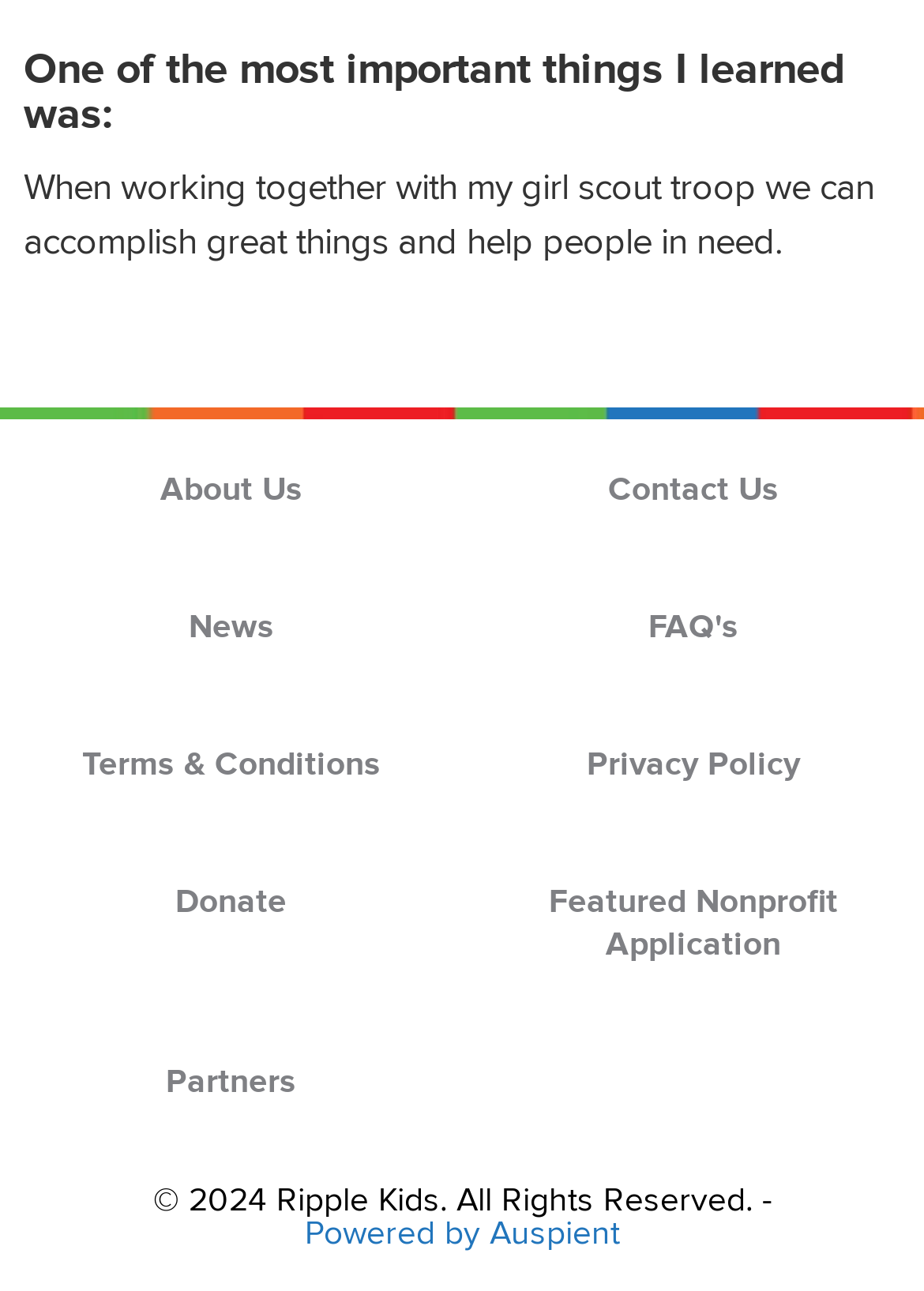Identify the bounding box coordinates of the specific part of the webpage to click to complete this instruction: "view terms and conditions".

[0.088, 0.576, 0.412, 0.607]